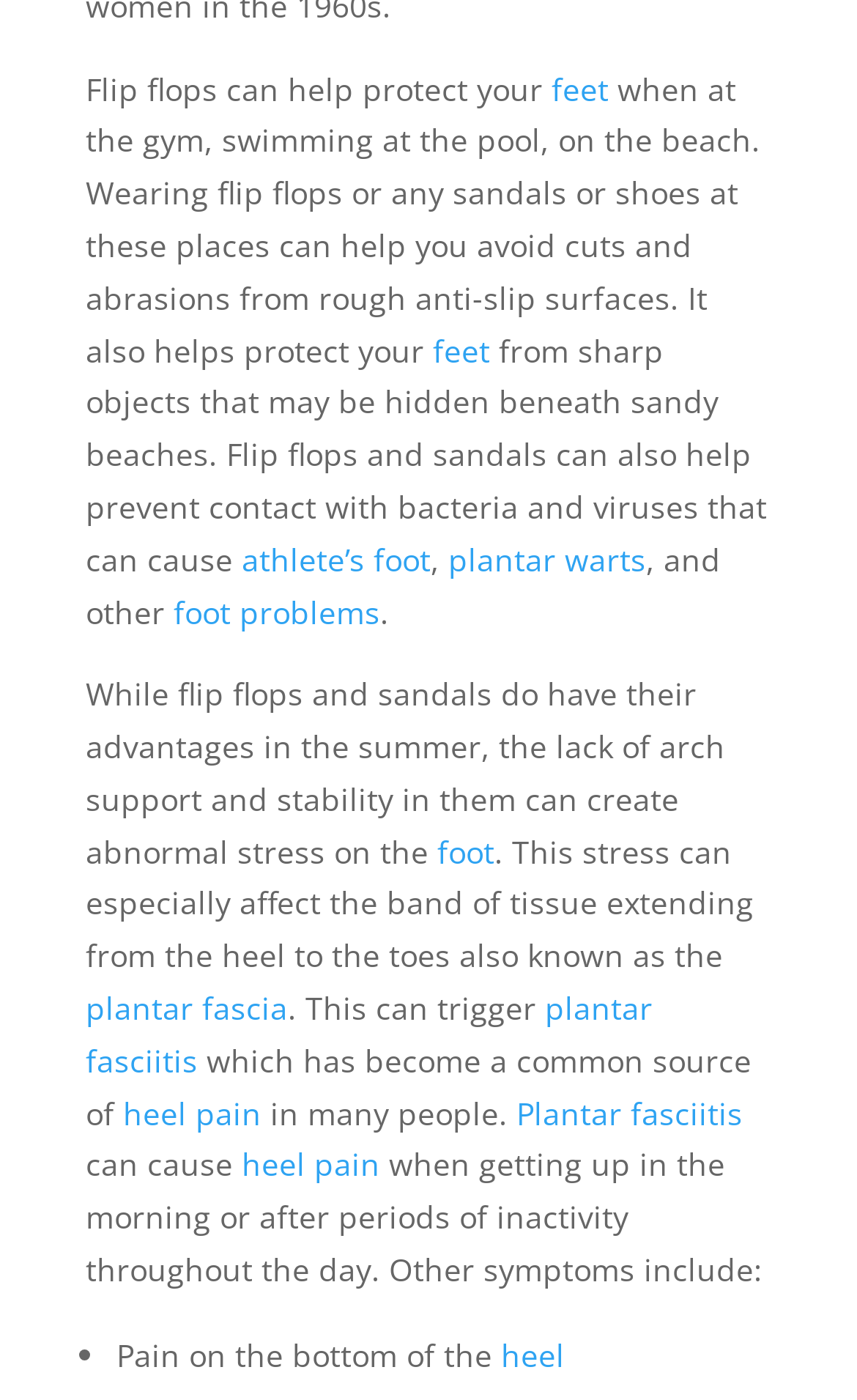Locate the bounding box coordinates of the clickable area needed to fulfill the instruction: "Learn about 'plantar fasciitis'".

[0.1, 0.705, 0.762, 0.772]